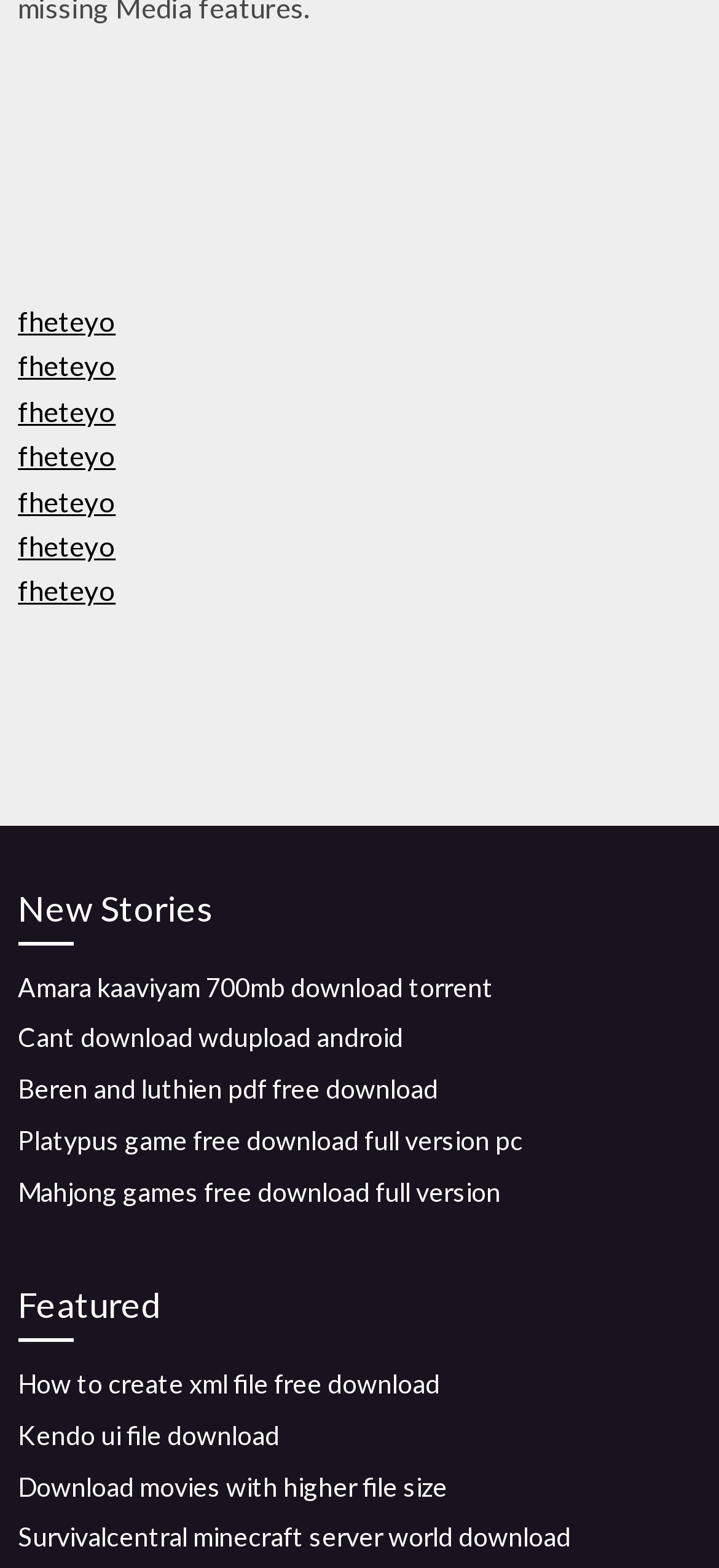Can you identify the bounding box coordinates of the clickable region needed to carry out this instruction: 'Explore 'Survivalcentral minecraft server world download''? The coordinates should be four float numbers within the range of 0 to 1, stated as [left, top, right, bottom].

[0.025, 0.97, 0.794, 0.99]